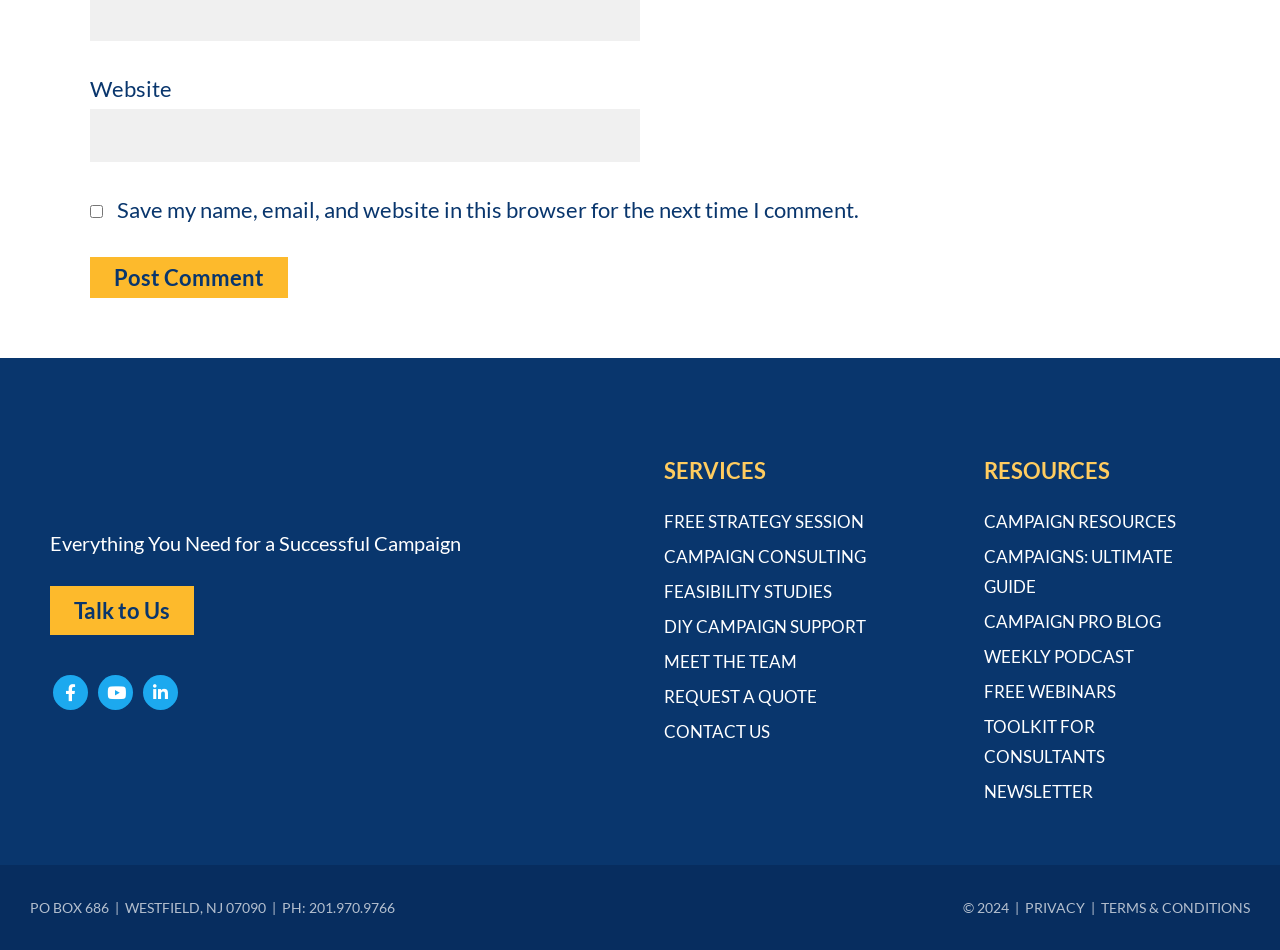What is the phone number of the company?
Refer to the image and provide a one-word or short phrase answer.

201.970.9766